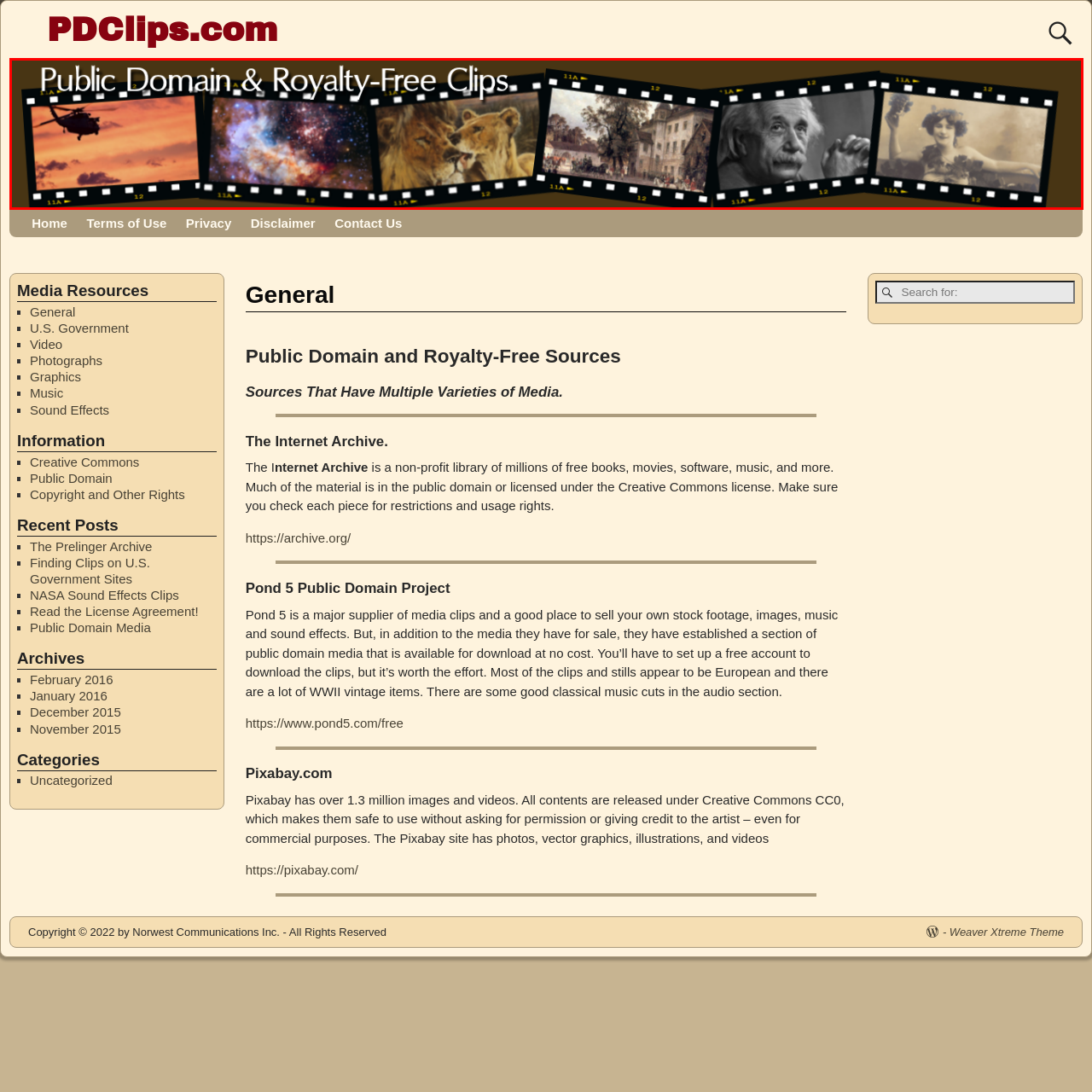Generate an in-depth caption for the image segment highlighted with a red box.

This image serves as a captivating header for the section on Public Domain and Royalty-Free Clips on the PDClips.com website. Featuring a montage of filmstrip frames, it showcases a diverse array of visuals, including a helicopter in flight, stunning cosmic imagery, majestic lions, historical scenes, iconic figures like Albert Einstein, and elegant depictions of vintage performers. The bold, stylized text "Public Domain & Royalty-Free Clips" prominently displayed in the center highlights the website's focus on providing access to creative content that is free to use. The background color complements the overall theme, making this image not only informative but also visually appealing, inviting visitors to explore the treasures of public domain media.